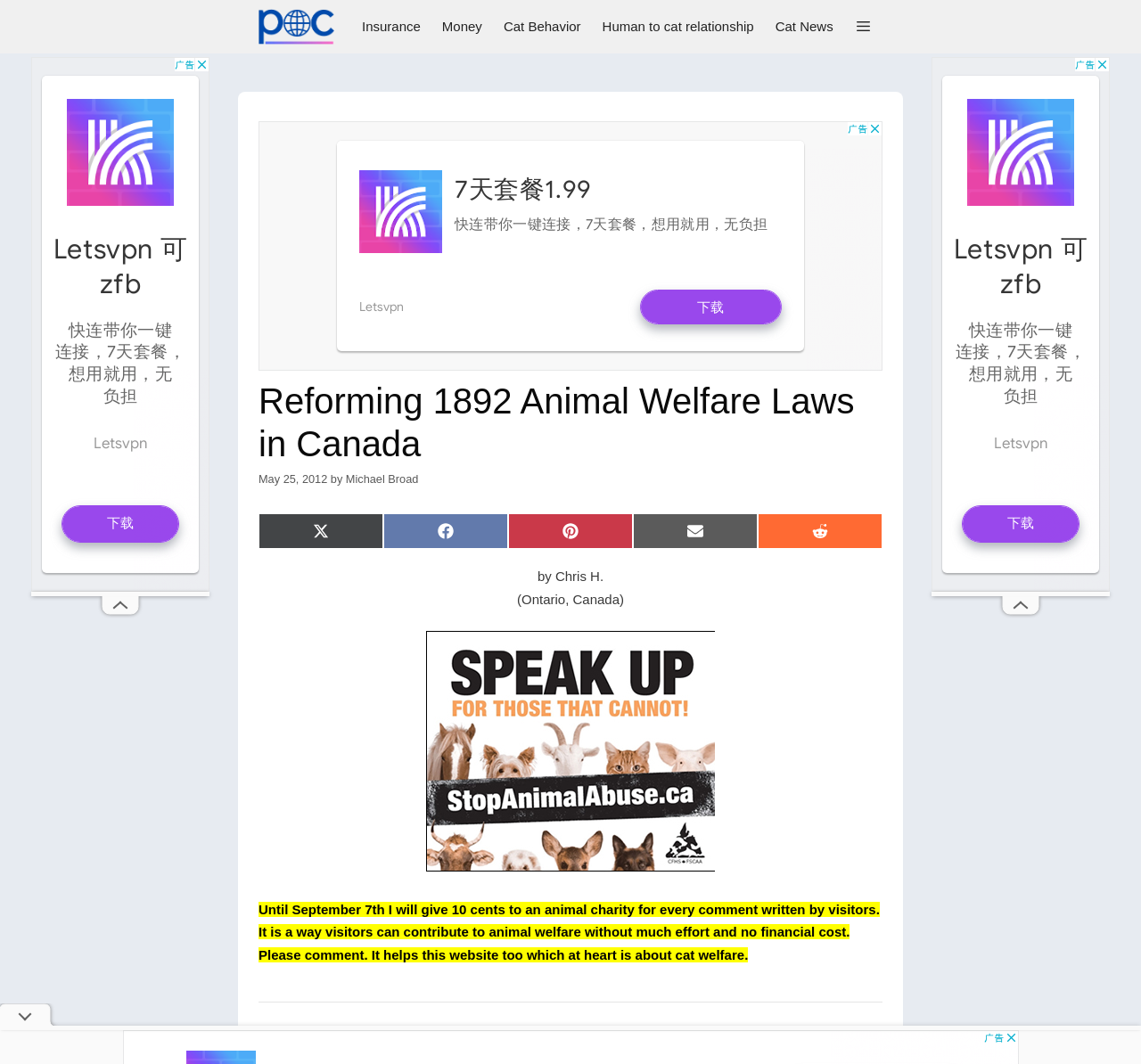Identify and extract the heading text of the webpage.

Reforming 1892 Animal Welfare Laws in Canada